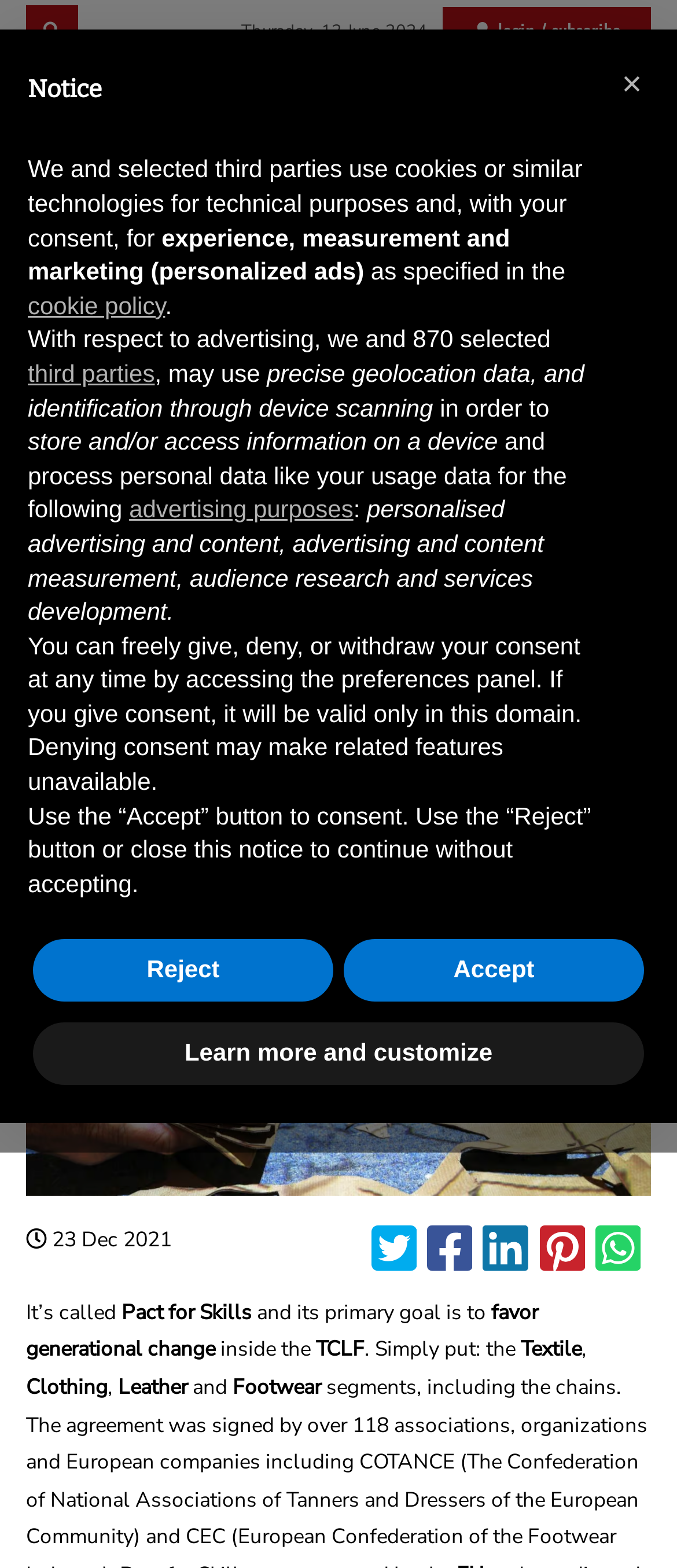Predict the bounding box of the UI element based on this description: "Reject".

[0.049, 0.599, 0.492, 0.639]